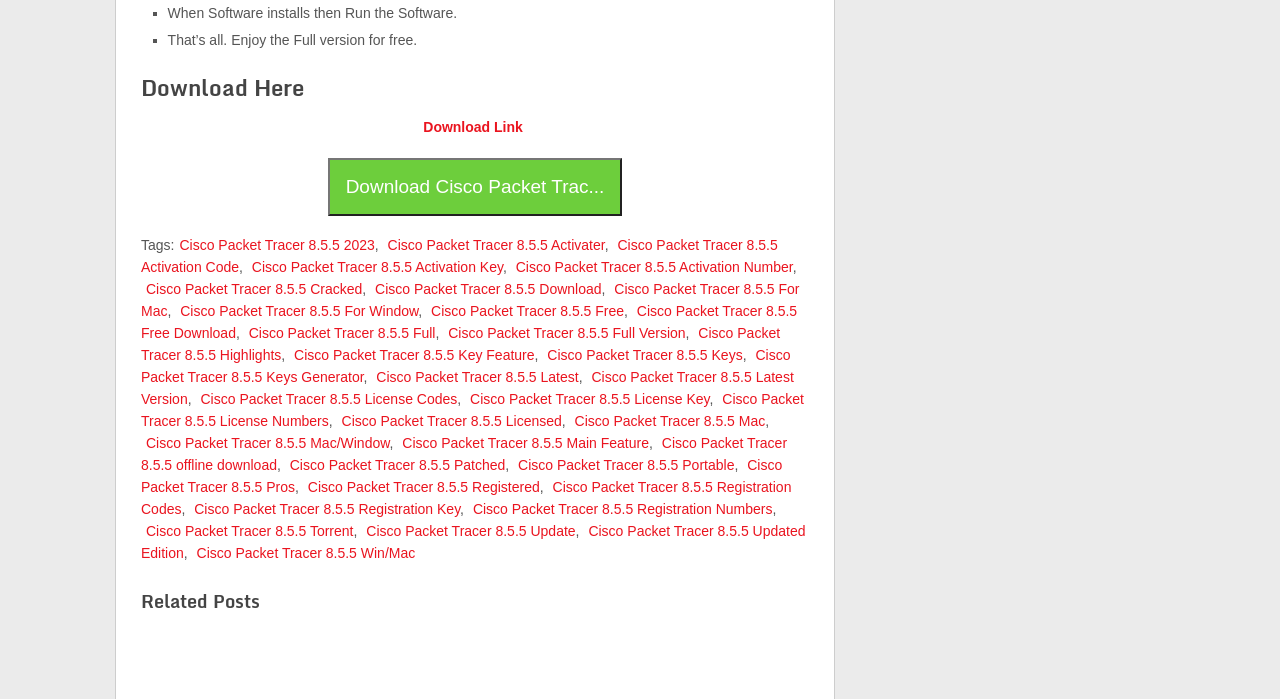What is the last related post?
Kindly give a detailed and elaborate answer to the question.

The webpage only mentions 'Related Posts' as a heading, but does not provide any specific related post content, so it is not possible to determine the last related post.